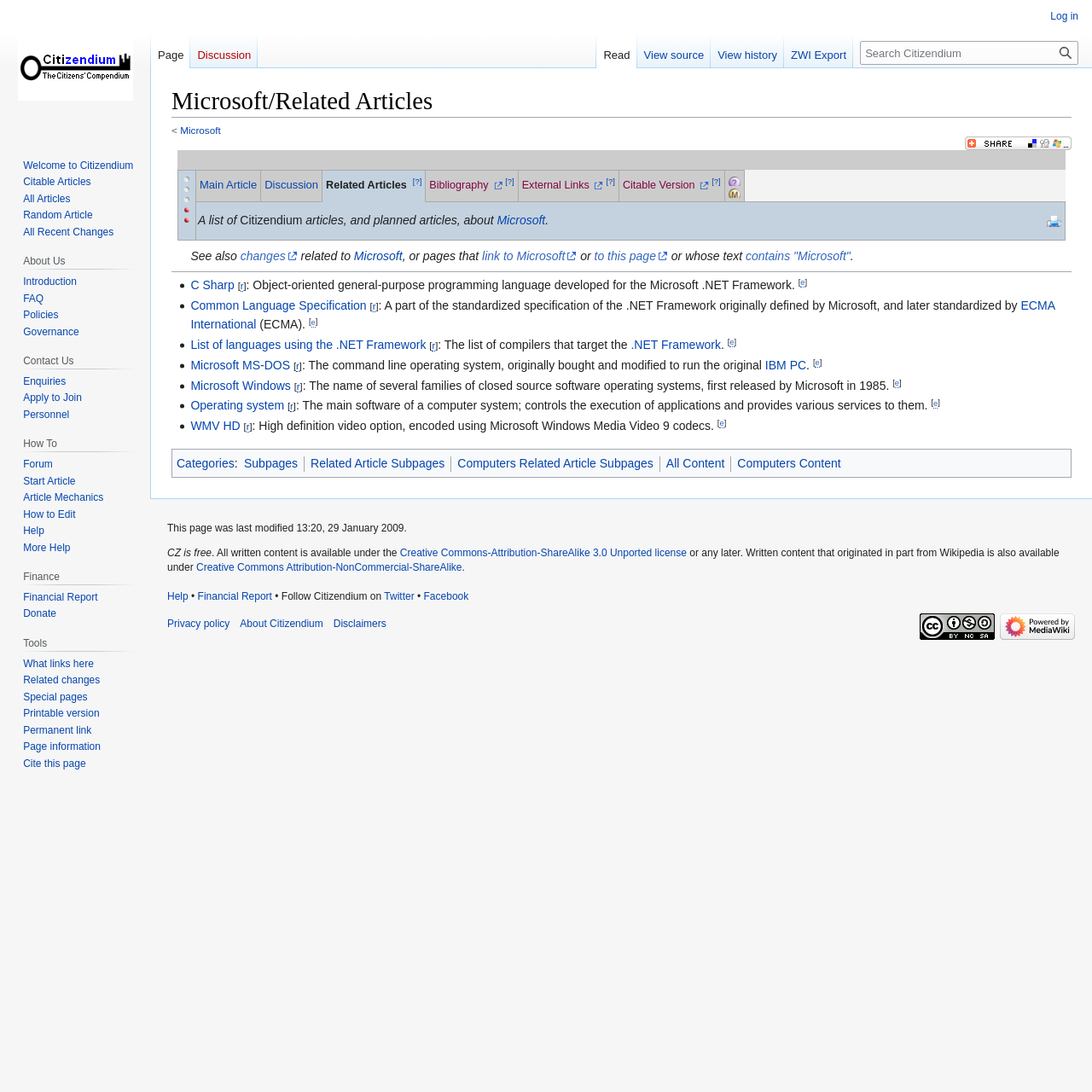Given the element description "Facebook" in the screenshot, predict the bounding box coordinates of that UI element.

[0.388, 0.54, 0.429, 0.551]